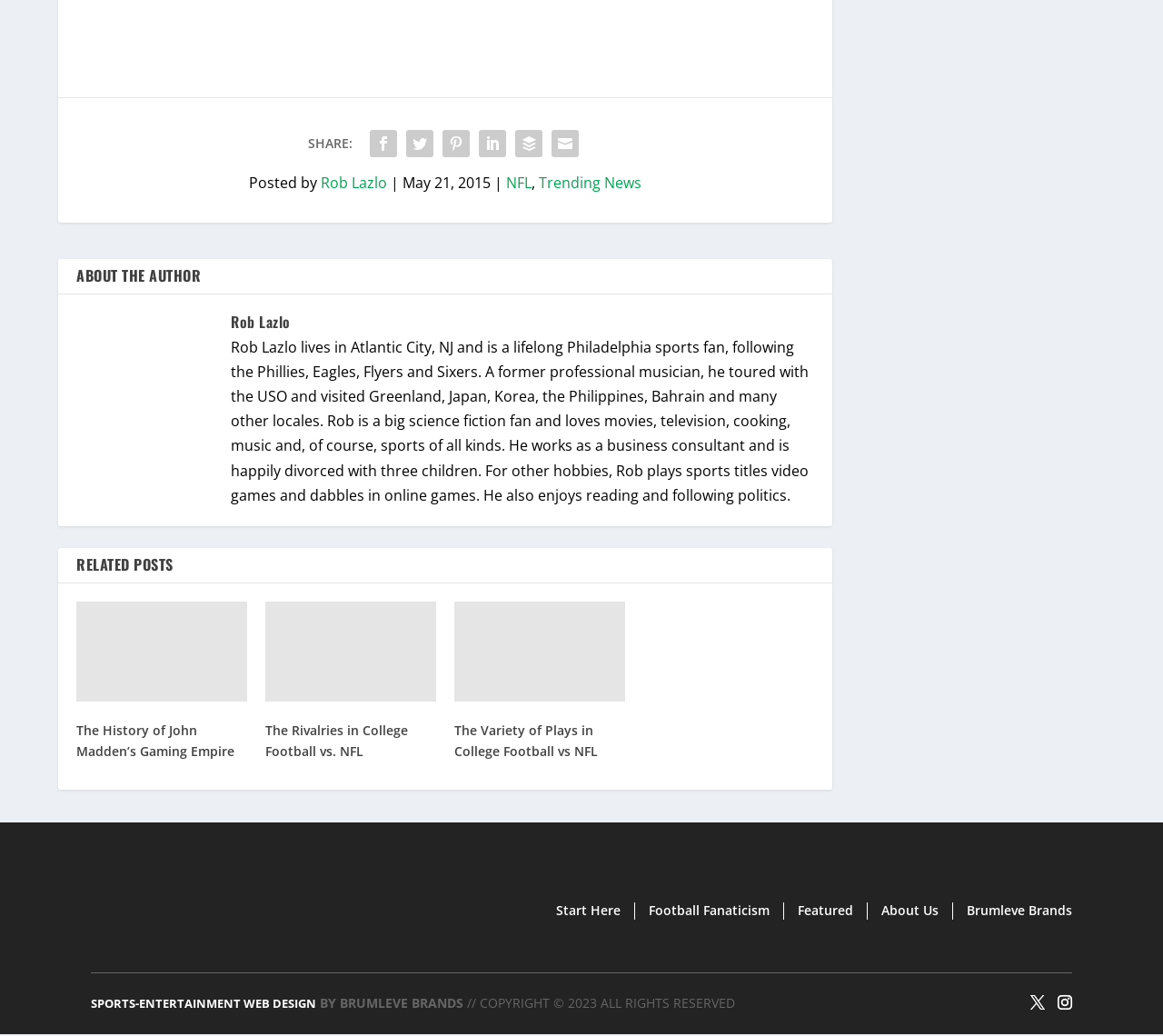What is the website's copyright information?
Can you give a detailed and elaborate answer to the question?

The copyright information is located at the bottom of the webpage, where it says '// COPYRIGHT © 2023 ALL RIGHTS RESERVED' in a static text element.